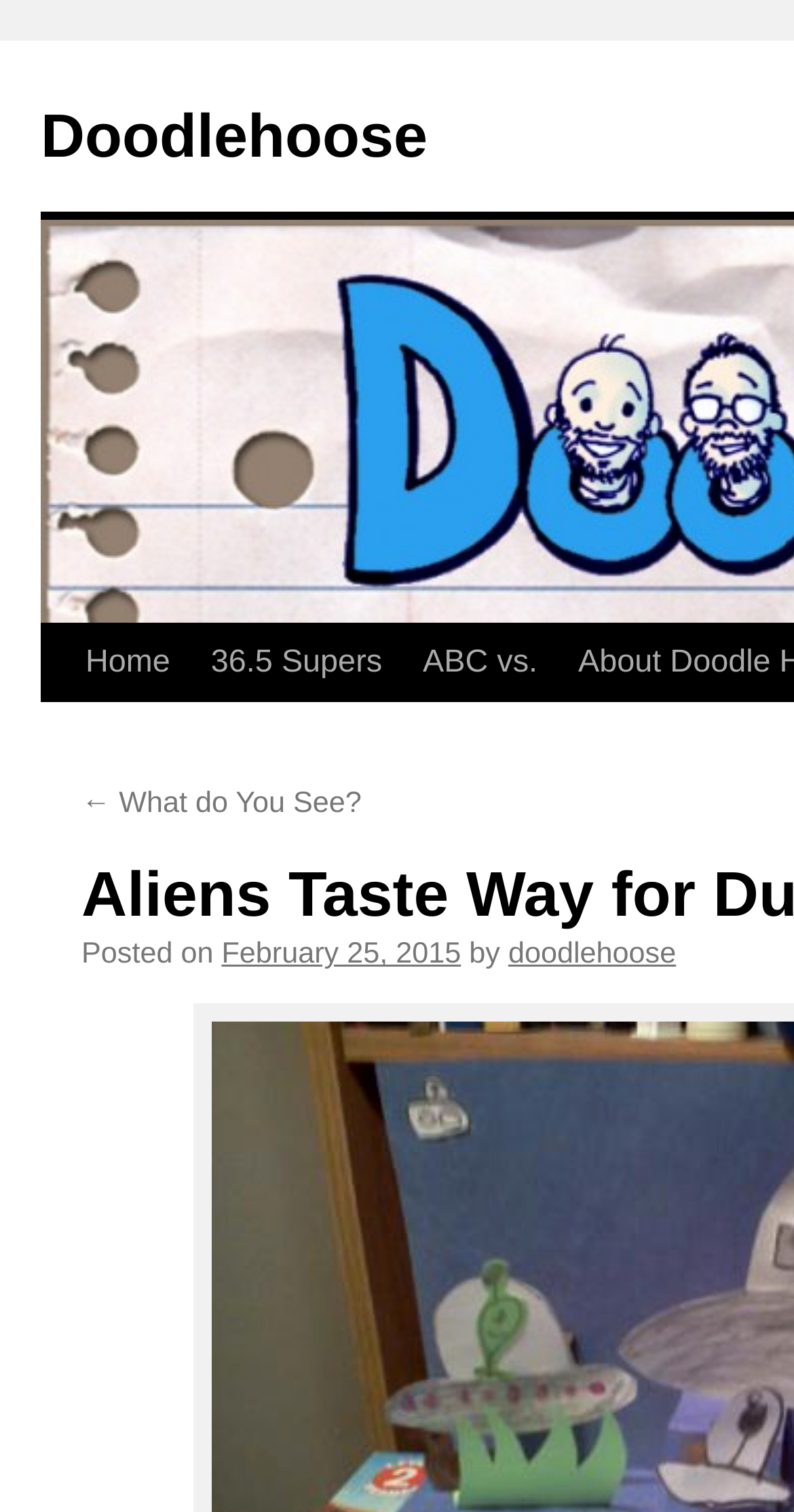How many links are in the top navigation bar? Look at the image and give a one-word or short phrase answer.

3